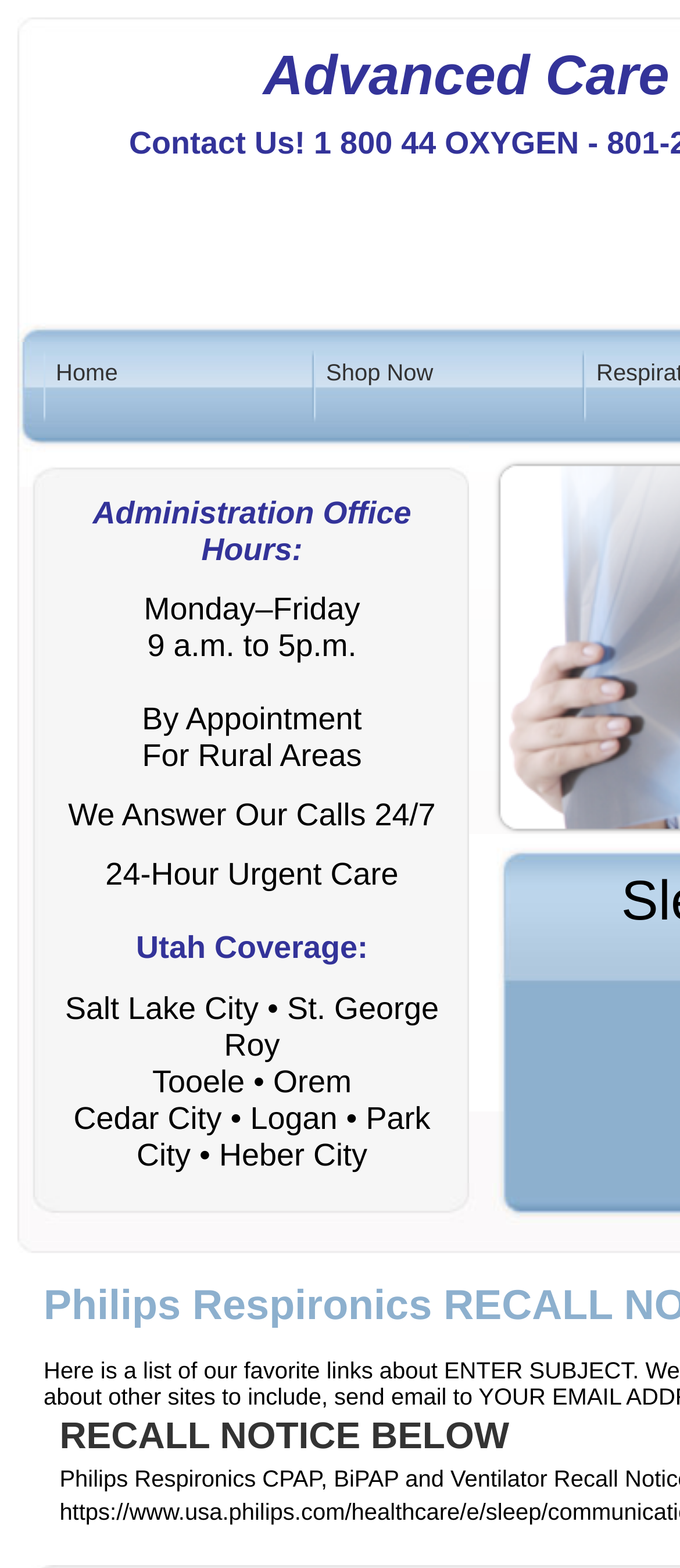What are the office hours? Examine the screenshot and reply using just one word or a brief phrase.

Monday–Friday 9 a.m. to 5 p.m.